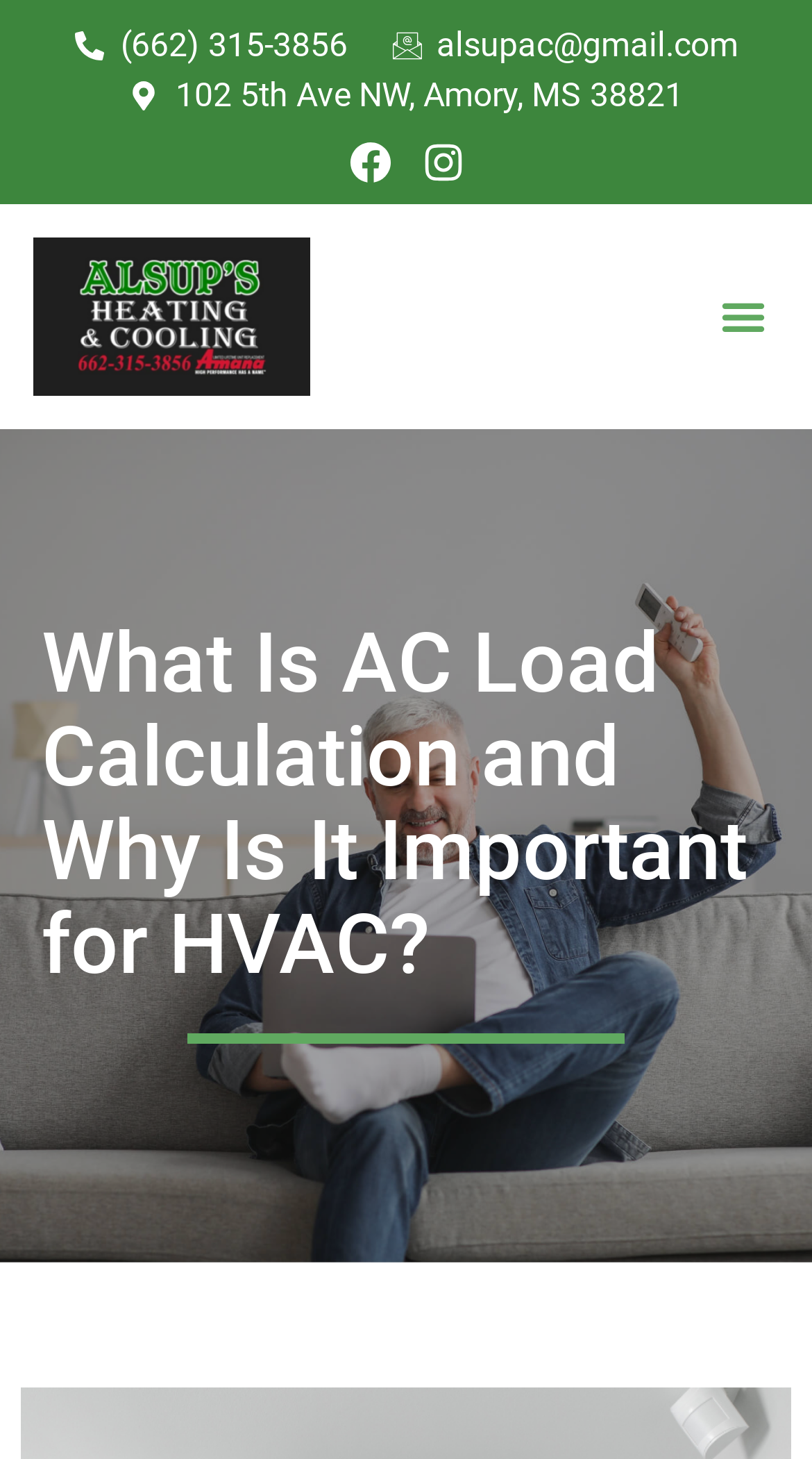Provide the bounding box coordinates for the UI element that is described as: "Next event in:".

None